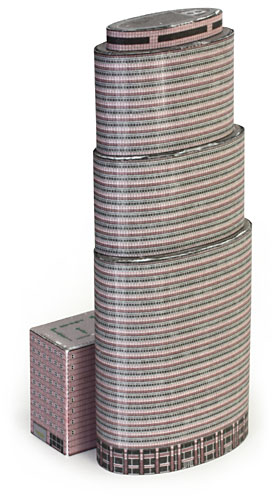Offer an in-depth caption for the image presented.

The image showcases a meticulously designed paper model of the Lipstick Building, also known as the Time Warner Center, presented in a 1:2000 scale. This distinctive model captures the building's unique oval shape and its trademark pink and gray façade, a hallmark of its architectural style conceived by renowned architect Philip Johnson. The model stands approximately 2.75 inches tall, reflecting the actual skyscraper's towering presence in New York City, where it was completed in 1986. The structure's design features an innovative lobby with soaring ceilings and strategically placed elevators, enhancing both aesthetic appeal and functionality. Accompanying the model are links and information about how to construct it, as well as options to order related postcards, making this a perfect collector's item or gift for architecture enthusiasts.